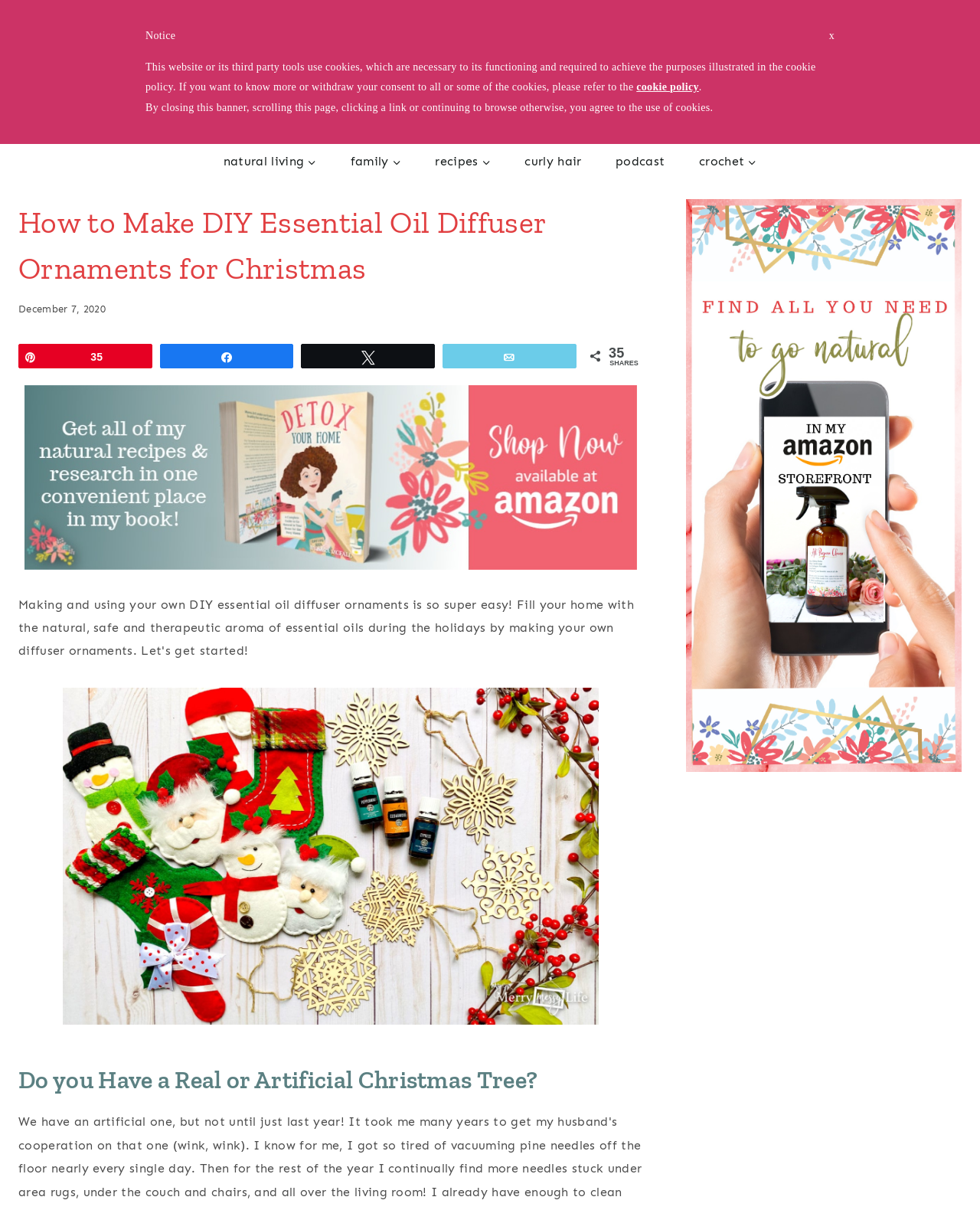How many social media links are available?
Using the image as a reference, answer with just one word or a short phrase.

5